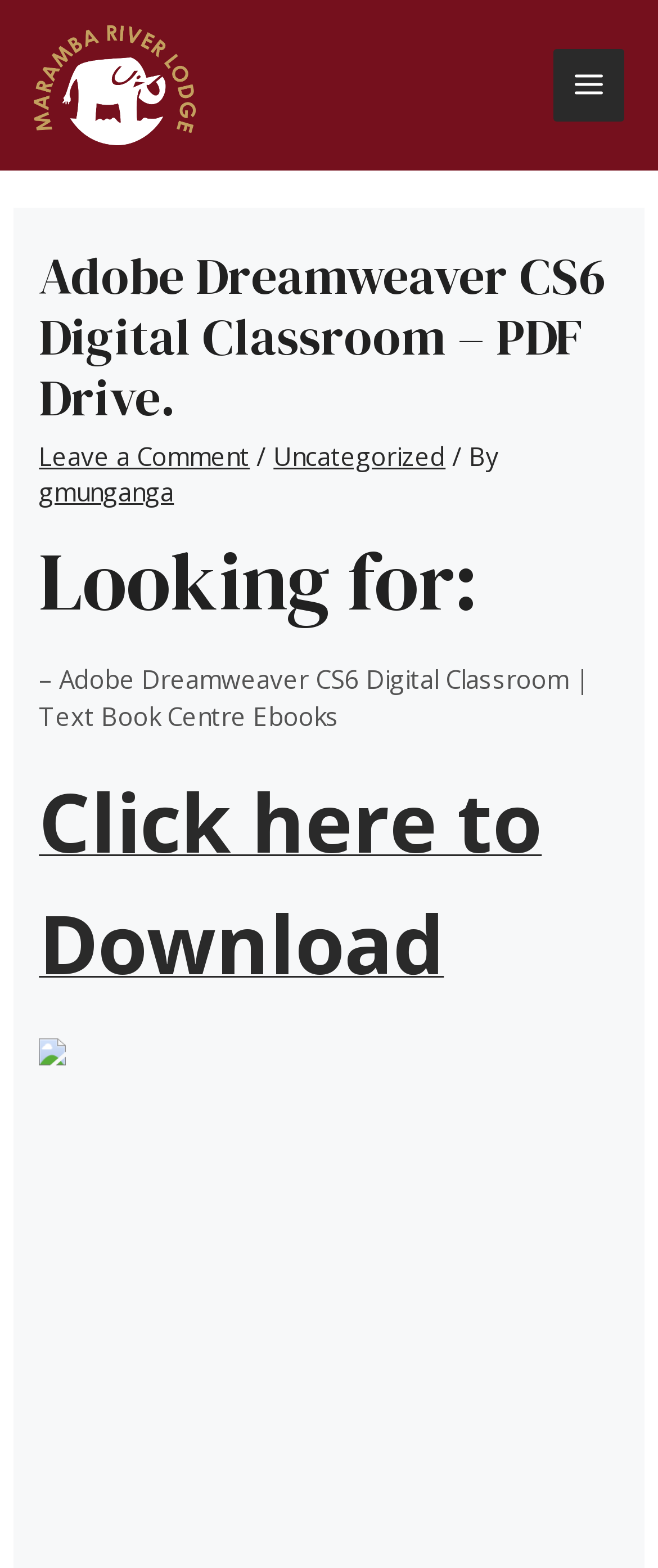Please determine the bounding box coordinates for the element with the description: "Leave a Comment".

[0.059, 0.28, 0.38, 0.301]